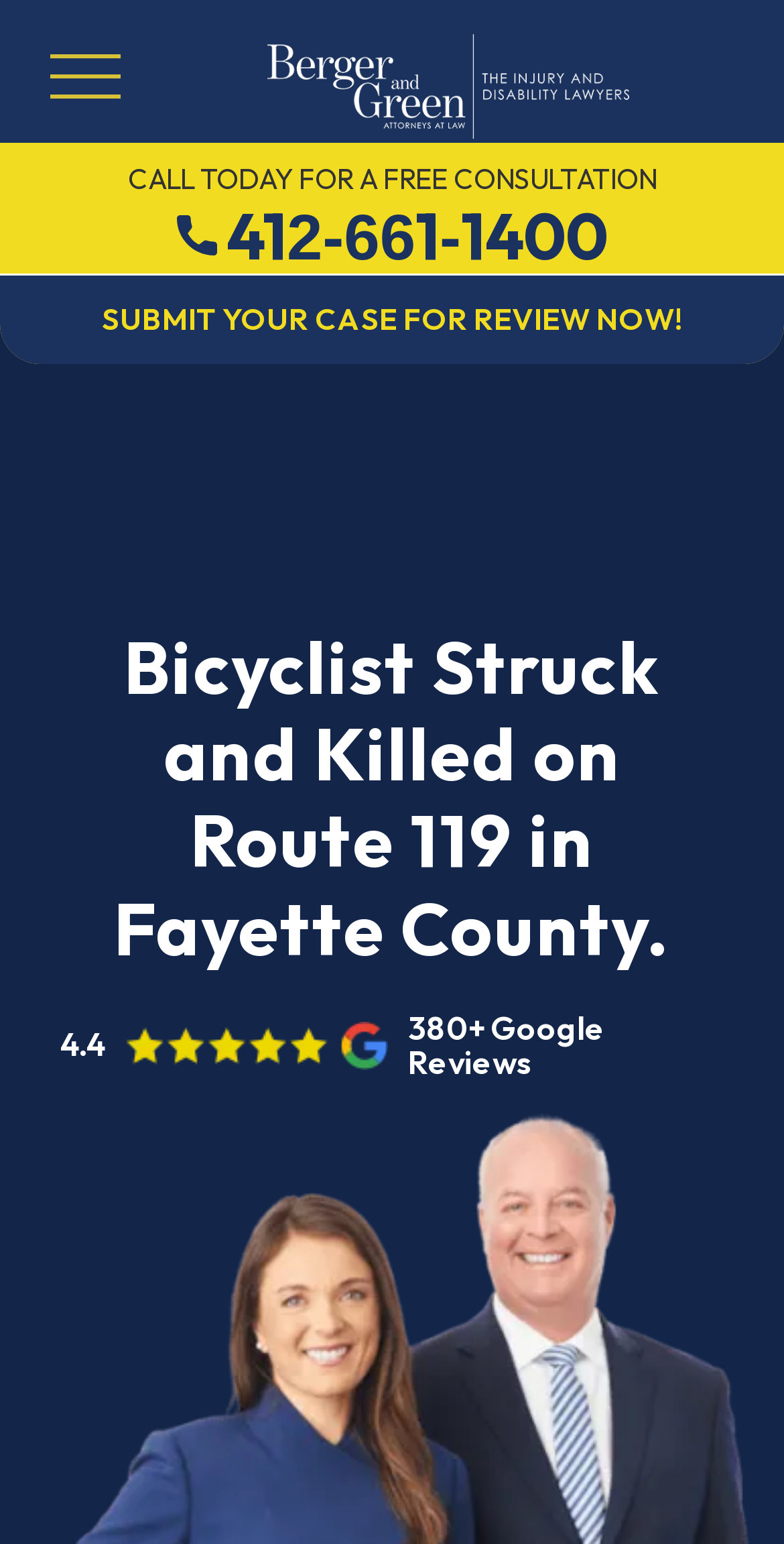How many Google Reviews does Berger & Green Lawyers have?
Could you please answer the question thoroughly and with as much detail as possible?

I found the number of Google Reviews by looking at the StaticText element with the text '380+ Google Reviews' which is located below the Google Reviews image.